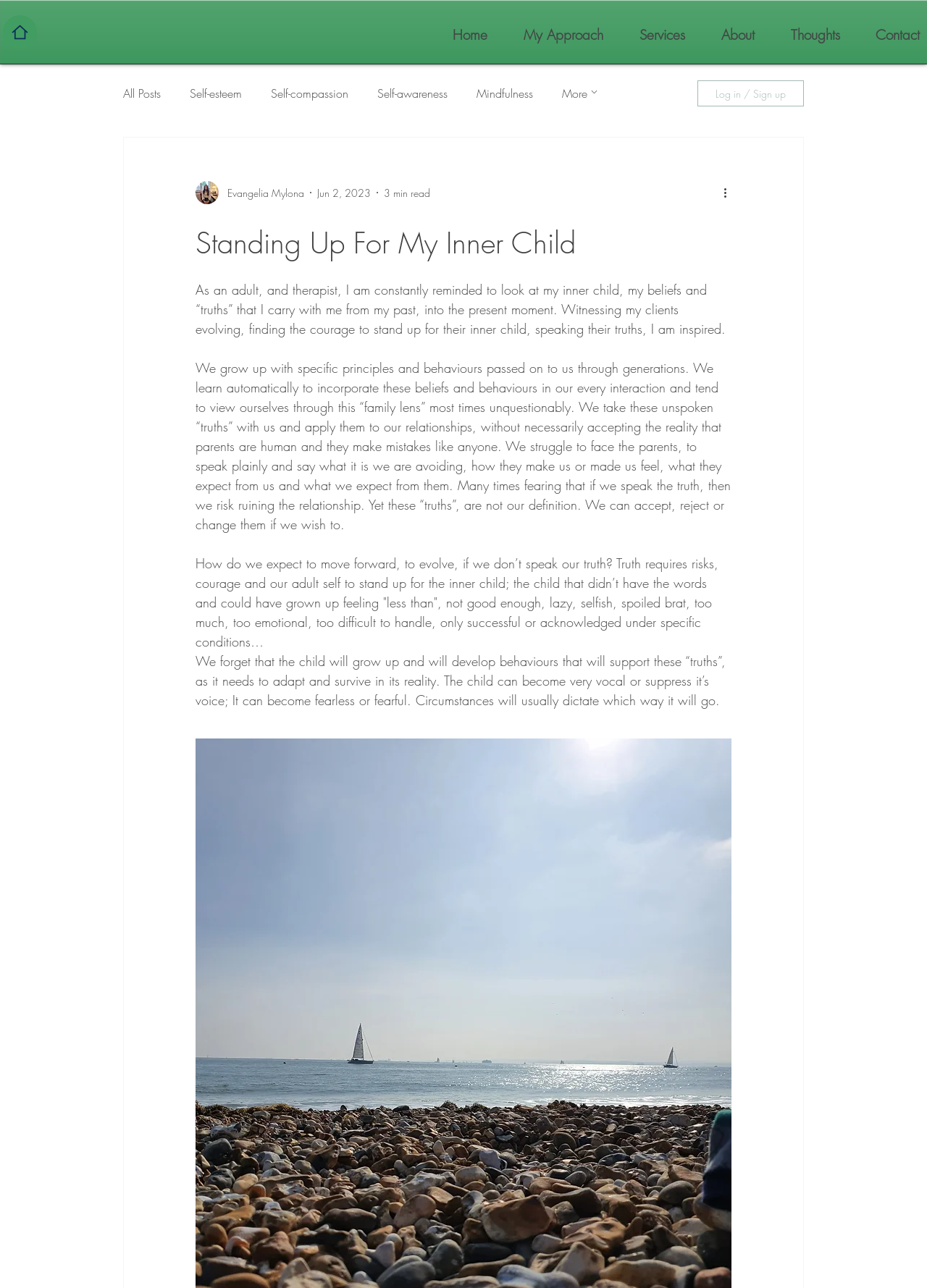Please locate and generate the primary heading on this webpage.

Standing Up For My Inner Child